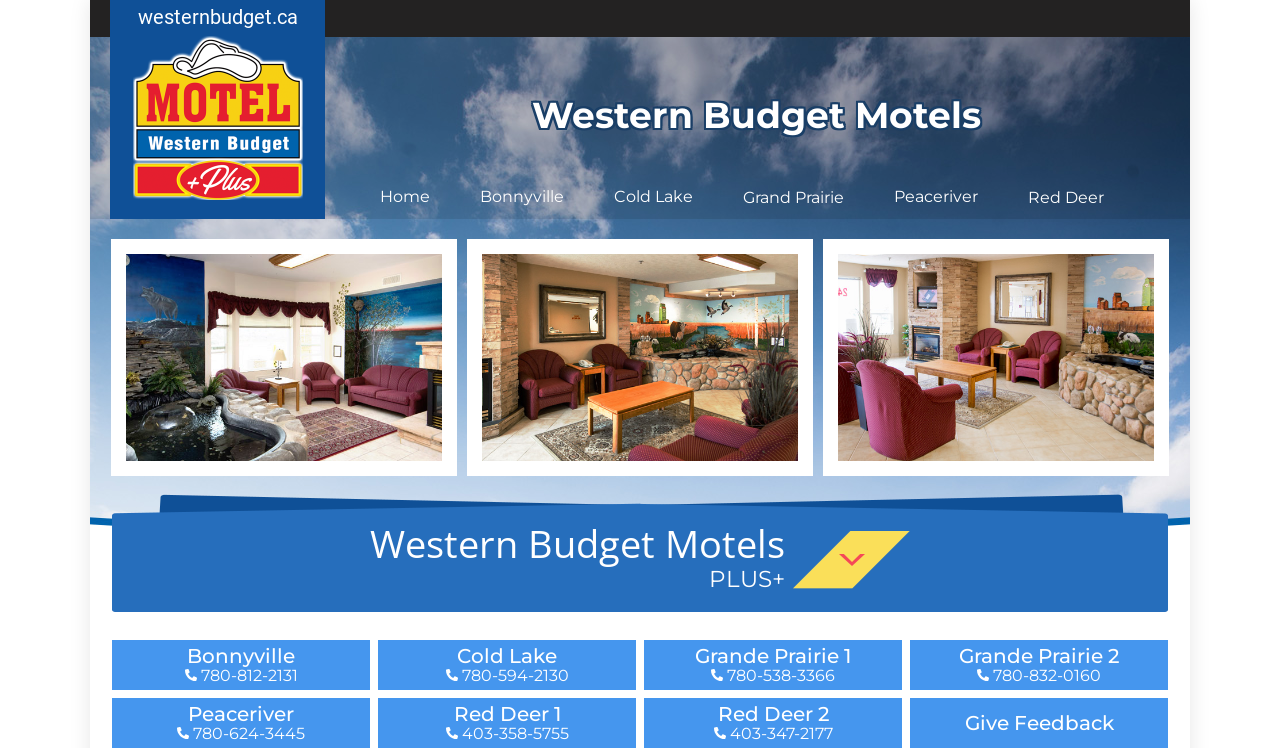Please locate the bounding box coordinates of the element that needs to be clicked to achieve the following instruction: "Visit Home page". The coordinates should be four float numbers between 0 and 1, i.e., [left, top, right, bottom].

[0.297, 0.249, 0.336, 0.277]